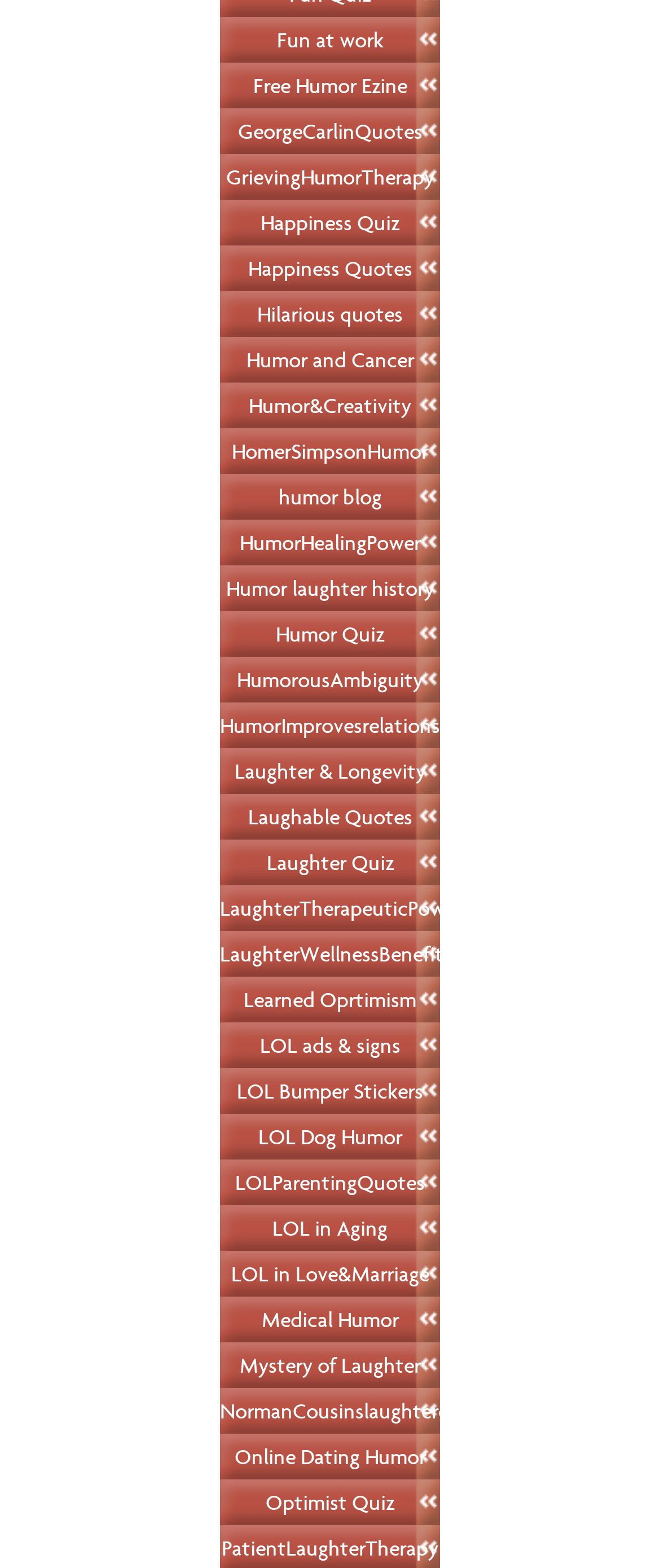Based on the image, provide a detailed response to the question:
Are the links organized in a specific order?

By examining the titles of the links, I noticed that they are arranged in alphabetical order, suggesting that the links are organized in a specific order.